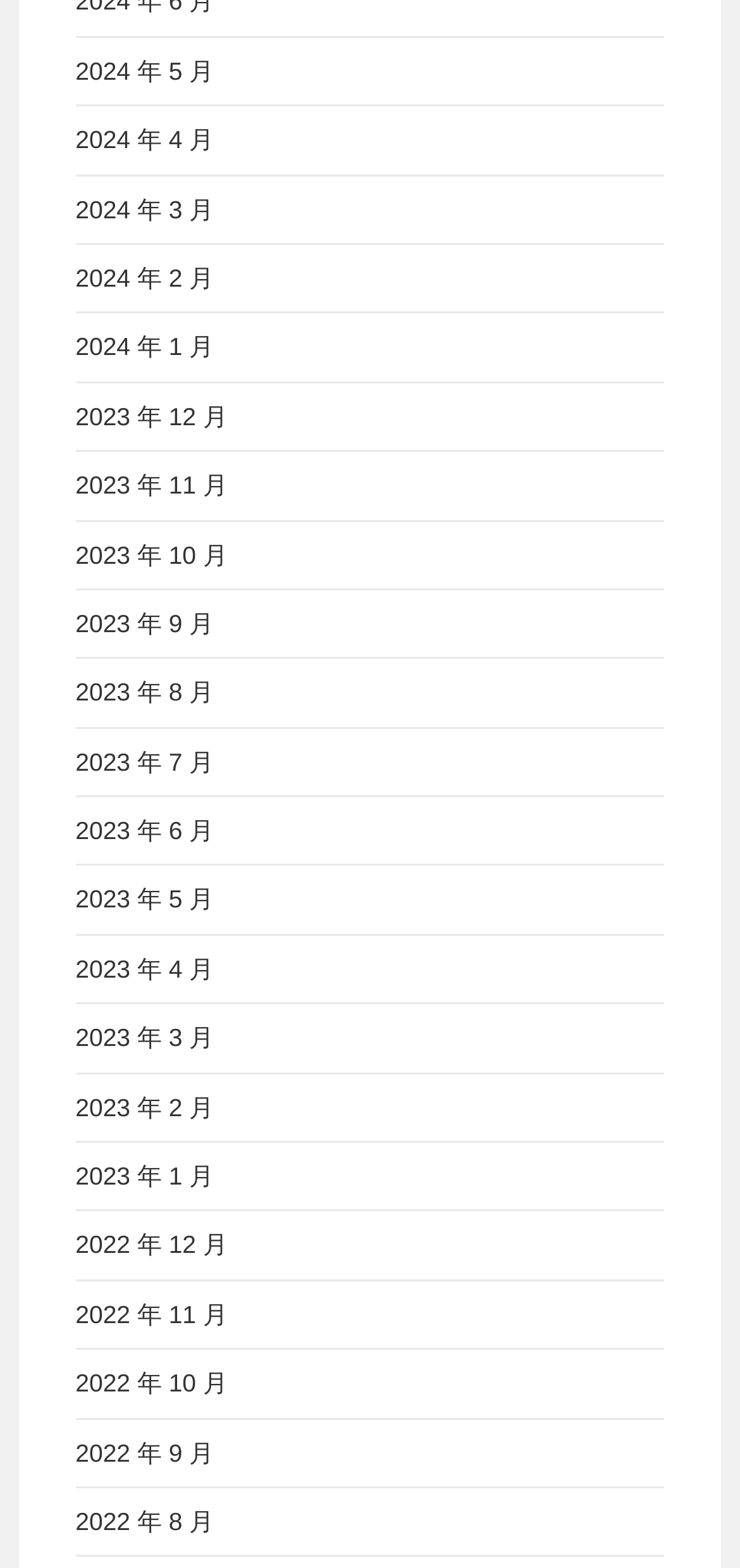Answer the question below in one word or phrase:
What is the earliest month available?

2022 年 8 月